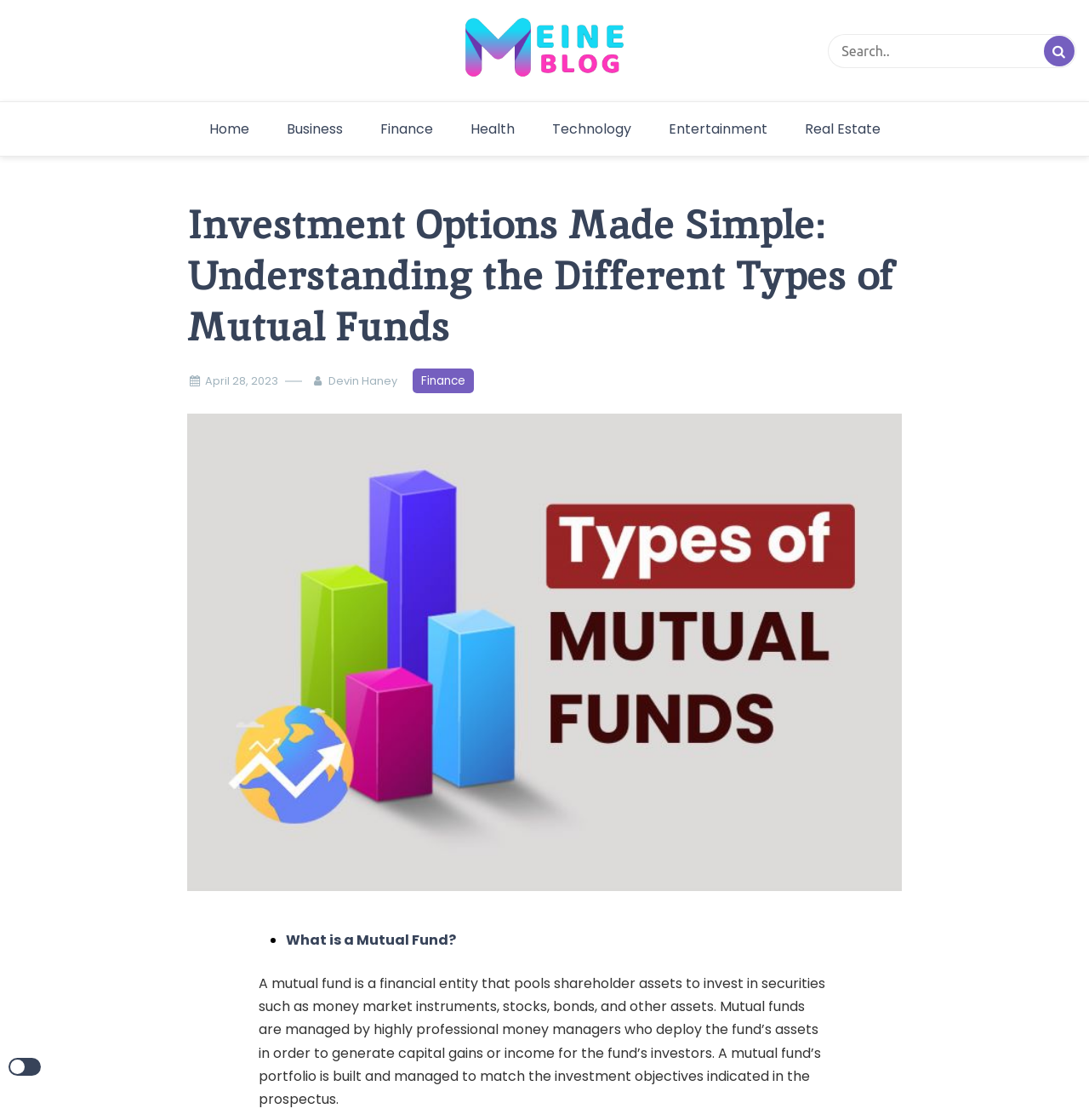Can you determine the bounding box coordinates of the area that needs to be clicked to fulfill the following instruction: "go to home page"?

[0.176, 0.099, 0.244, 0.132]